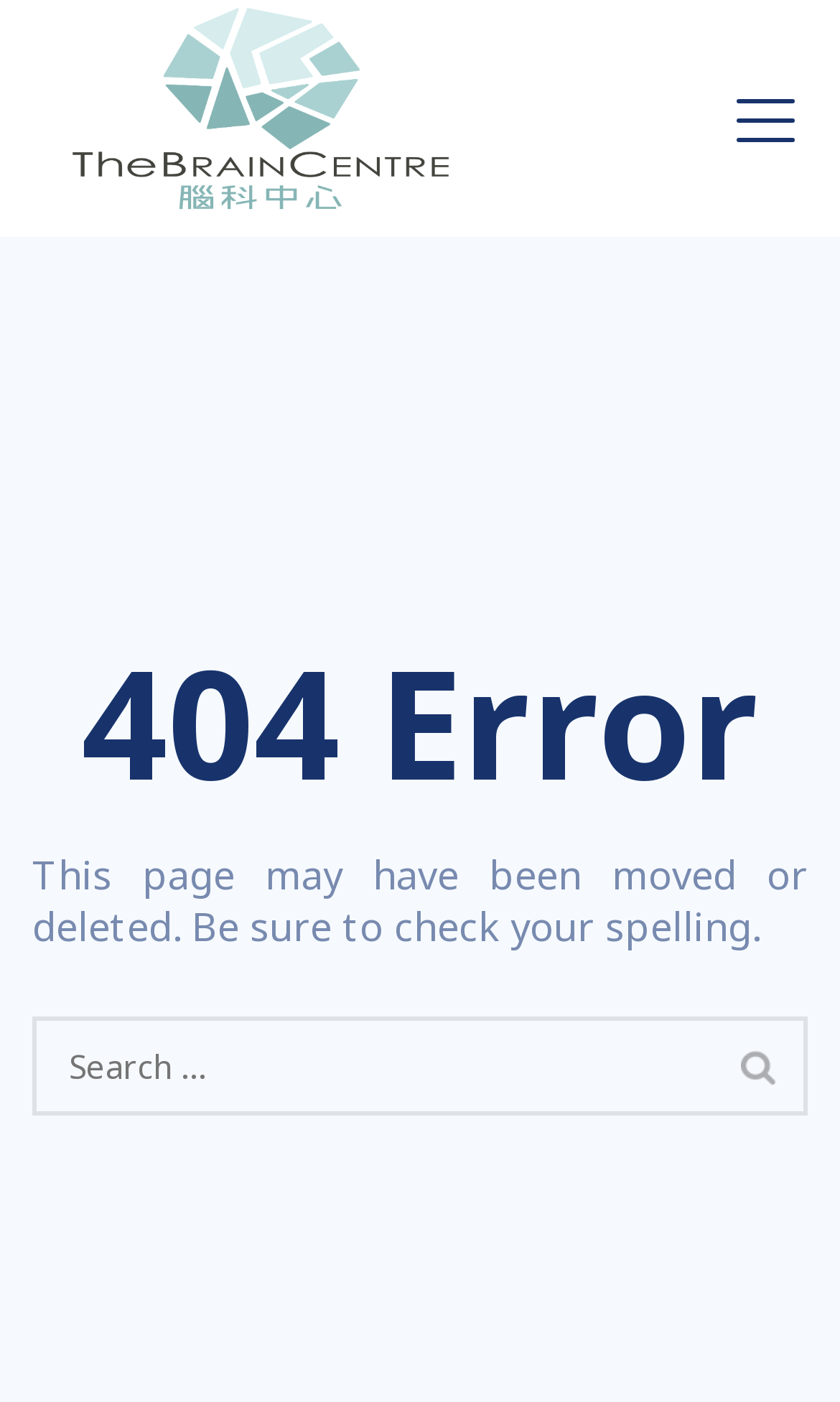Construct a comprehensive description capturing every detail on the webpage.

The webpage displays a "Page not found" error message. At the top, there is a logo of "THE BRAIN CENTRE 腦科中心" which is also a clickable link. Below the logo, there is a button on the right side of the page. 

The main content of the page is divided into two sections. The first section is a header that reads "404 Error" in a prominent font. Below the header, there is a paragraph of text that explains the possible reasons for the error, stating that the page may have been moved or deleted, and suggesting to check the spelling.

The second section is a search bar located at the bottom of the page, which allows users to search for specific content. The search bar has a text input field labeled "Search for:" and a "Search" button on the right side.